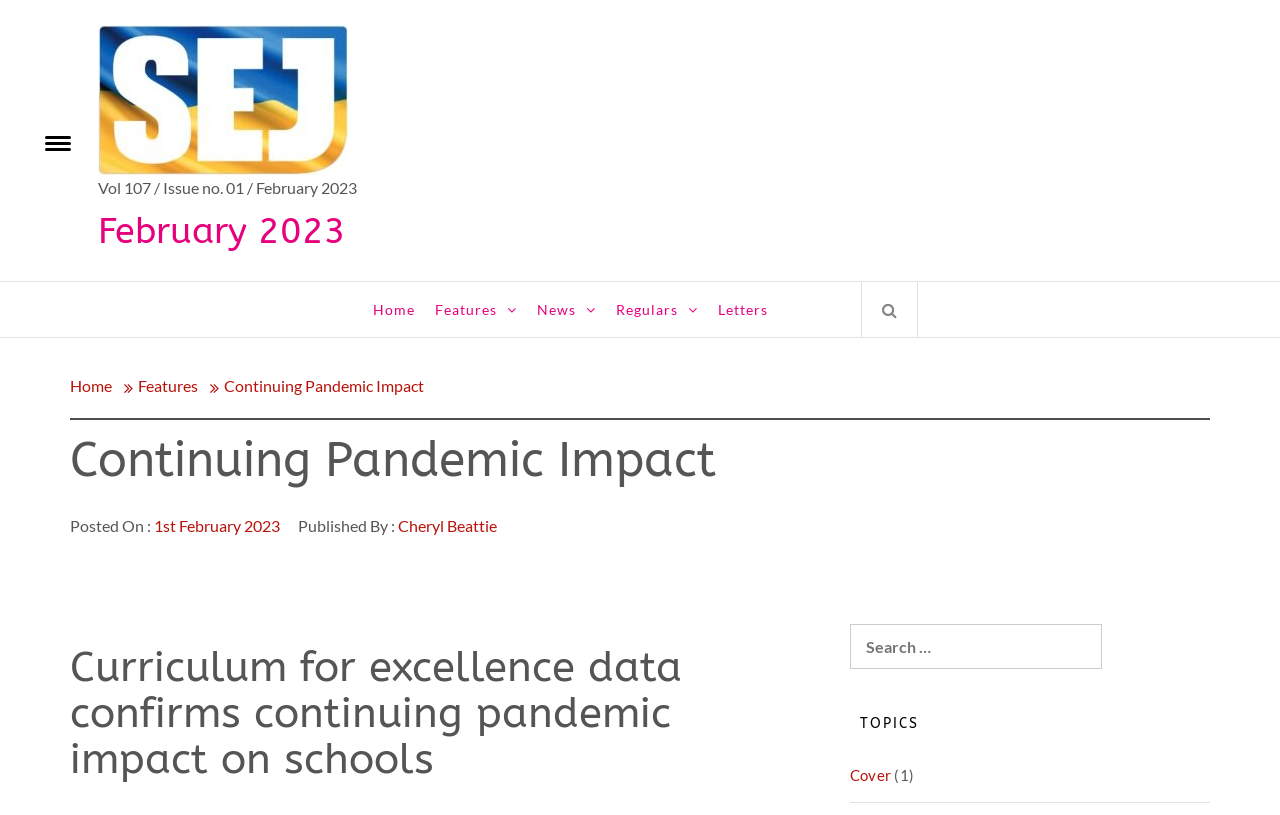Provide the bounding box coordinates of the section that needs to be clicked to accomplish the following instruction: "Search for topics."

[0.664, 0.765, 0.861, 0.821]